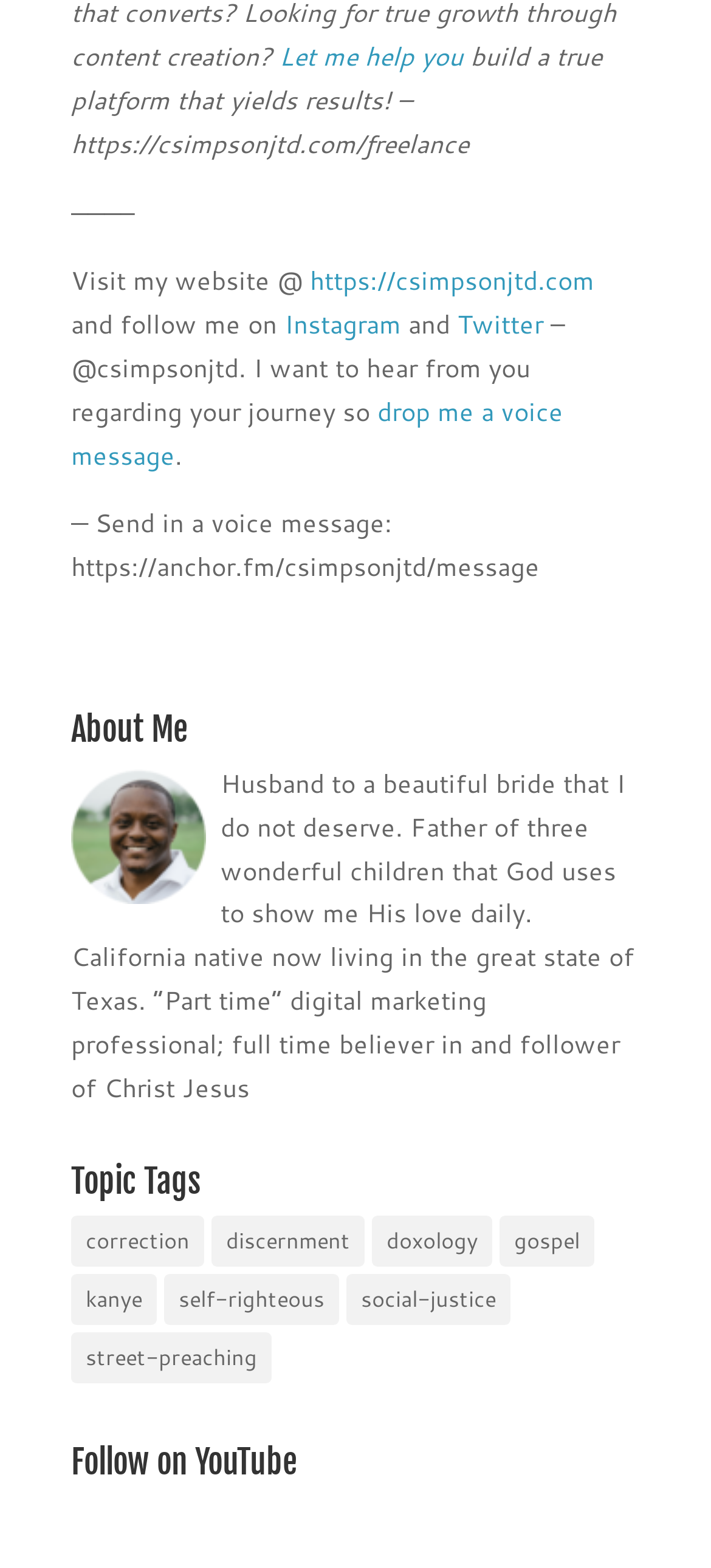Highlight the bounding box coordinates of the element you need to click to perform the following instruction: "explore Asia."

None